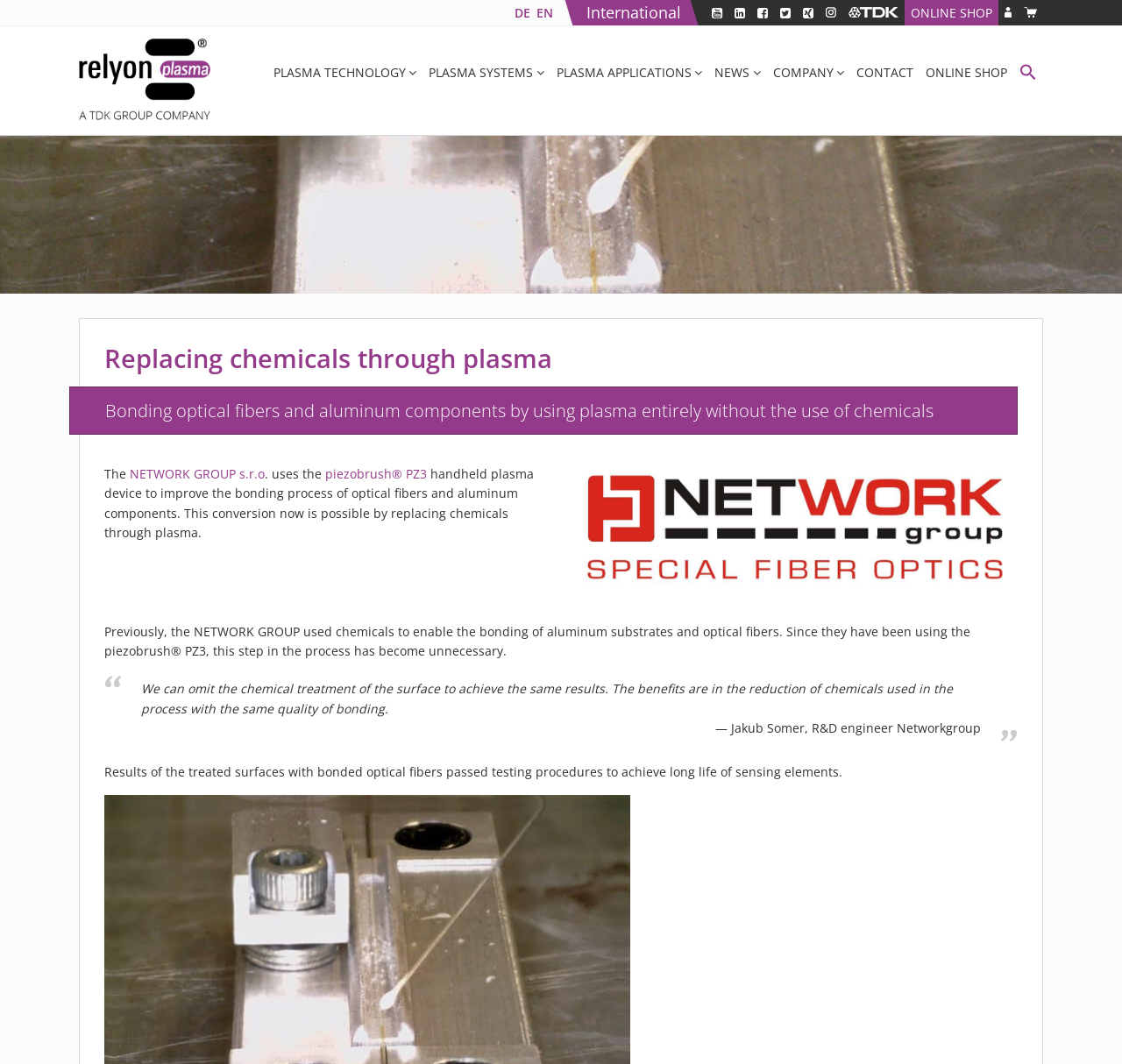Answer the question briefly using a single word or phrase: 
What is the purpose of the piezobrush PZ3?

improve bonding process